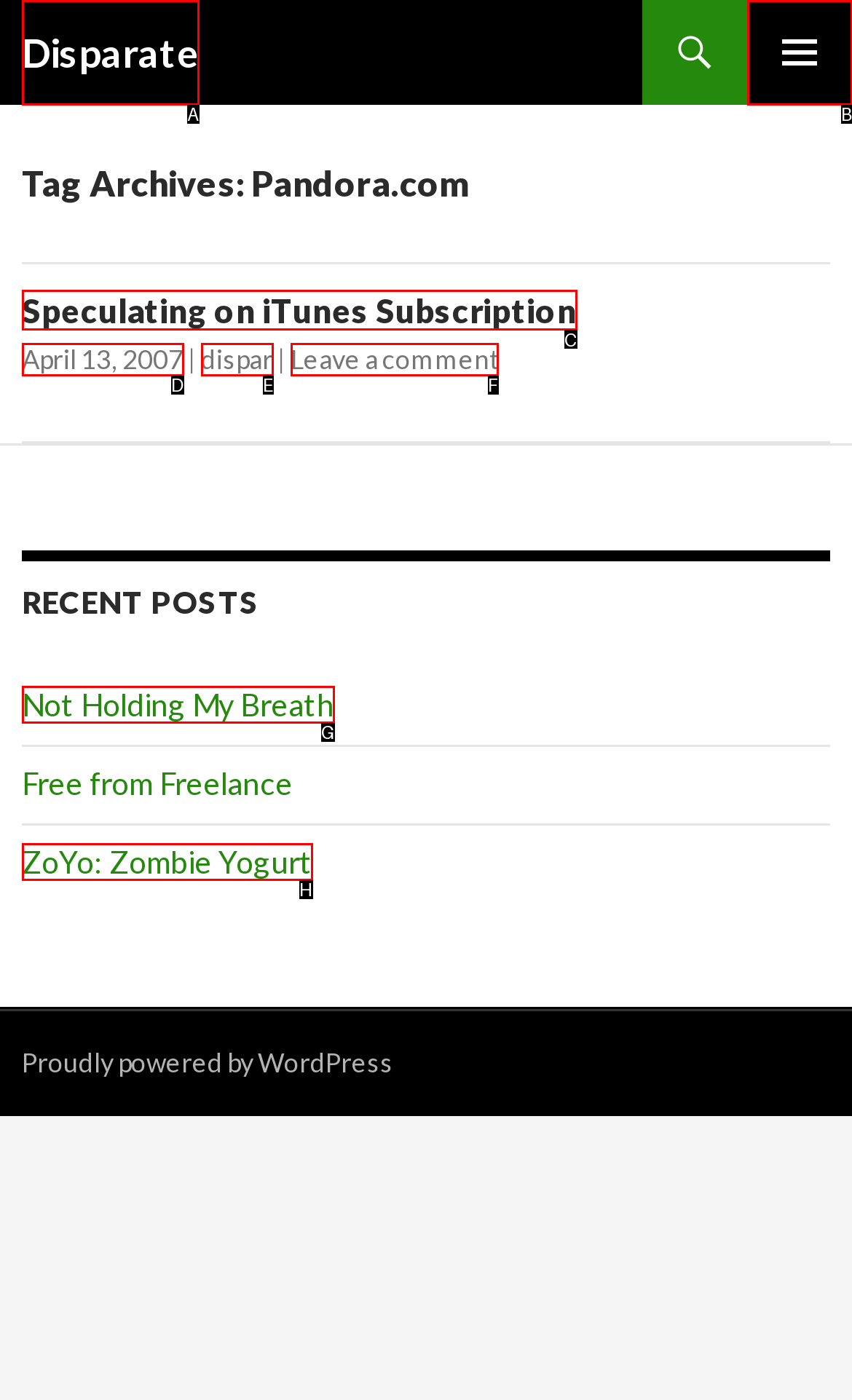Choose the UI element you need to click to carry out the task: Go to the article 'Speculating on iTunes Subscription'.
Respond with the corresponding option's letter.

C